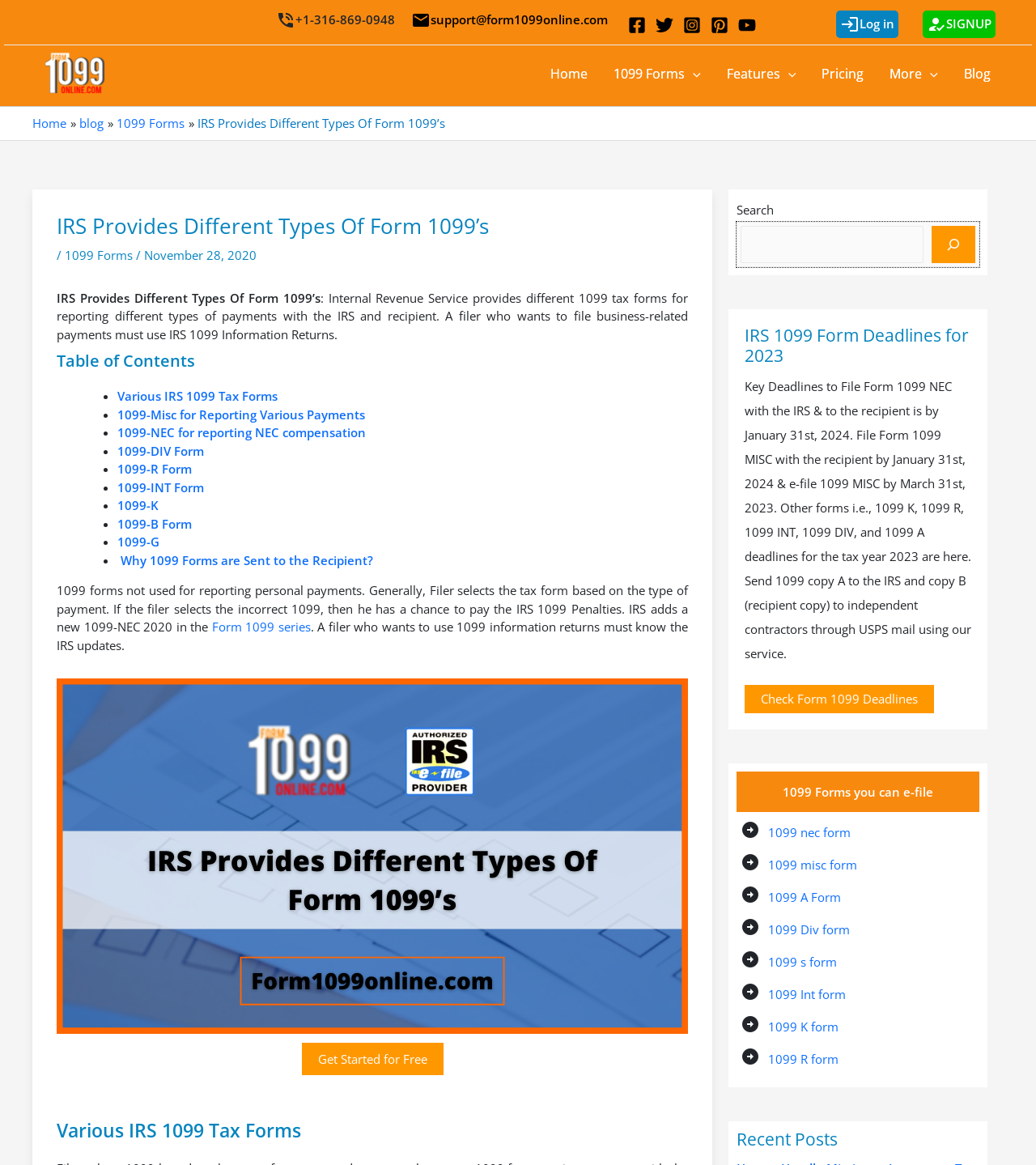How many social media links are available?
By examining the image, provide a one-word or phrase answer.

5